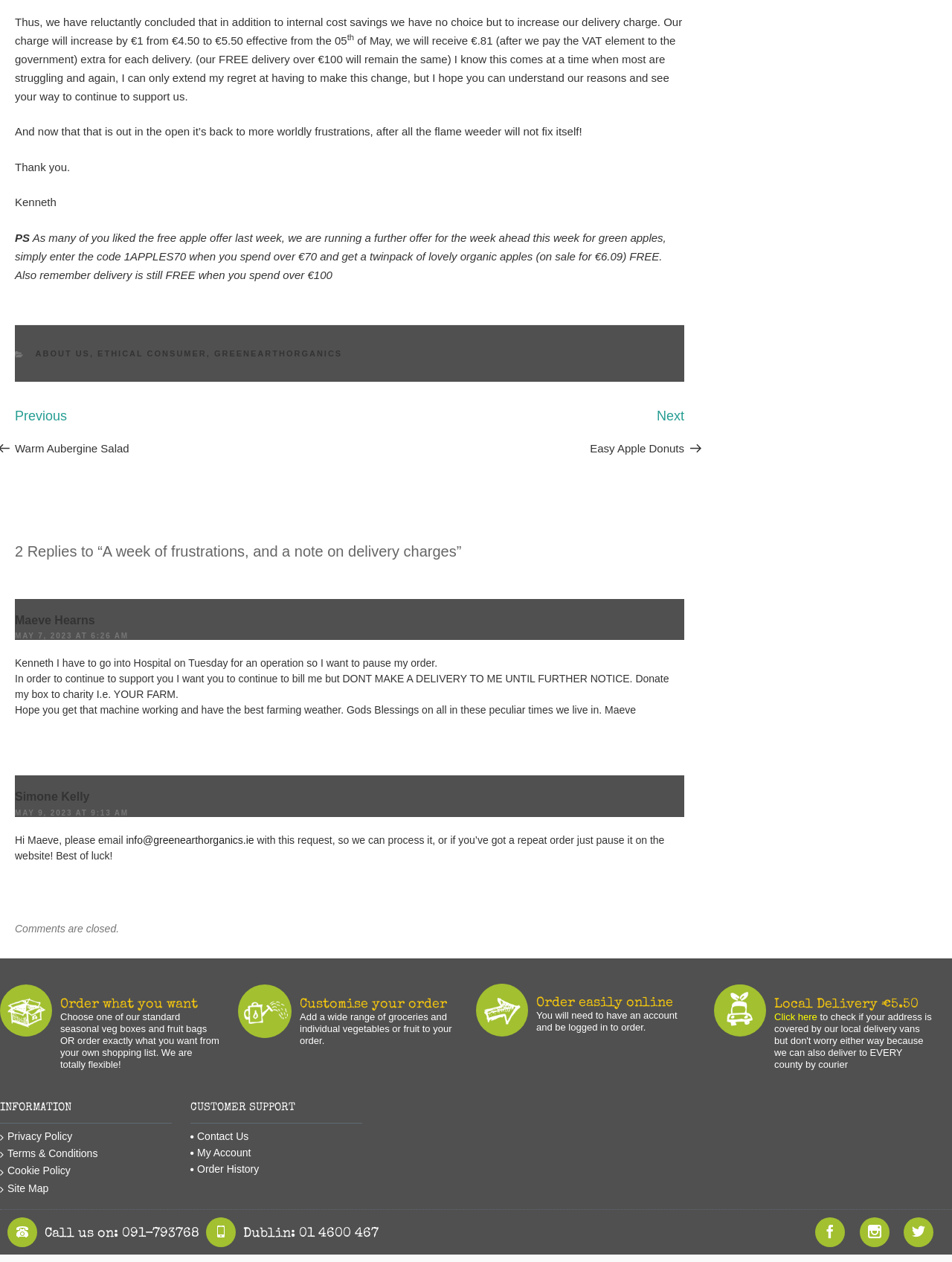Identify the bounding box coordinates of the area that should be clicked in order to complete the given instruction: "Click on 'GREENEARTHORGANICS'". The bounding box coordinates should be four float numbers between 0 and 1, i.e., [left, top, right, bottom].

[0.225, 0.277, 0.36, 0.284]